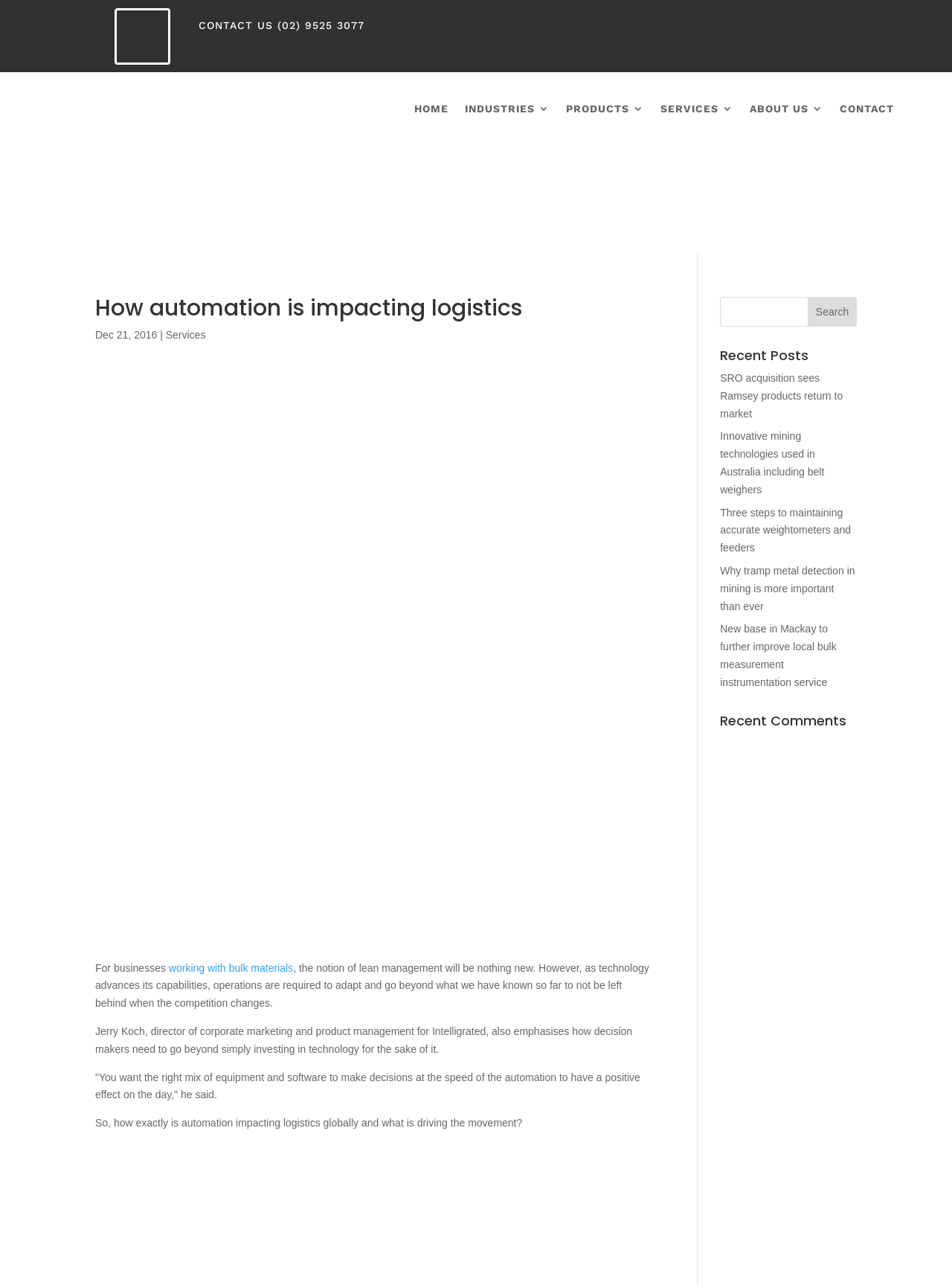Respond to the question below with a single word or phrase:
How many recent posts are listed?

5